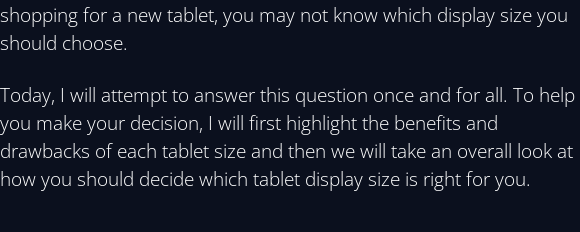Given the content of the image, can you provide a detailed answer to the question?
What does the article aim to clarify?

The article aims to clarify the decision of choosing the right tablet display size by outlining the benefits and drawbacks of various tablet sizes, ensuring readers make an informed choice.